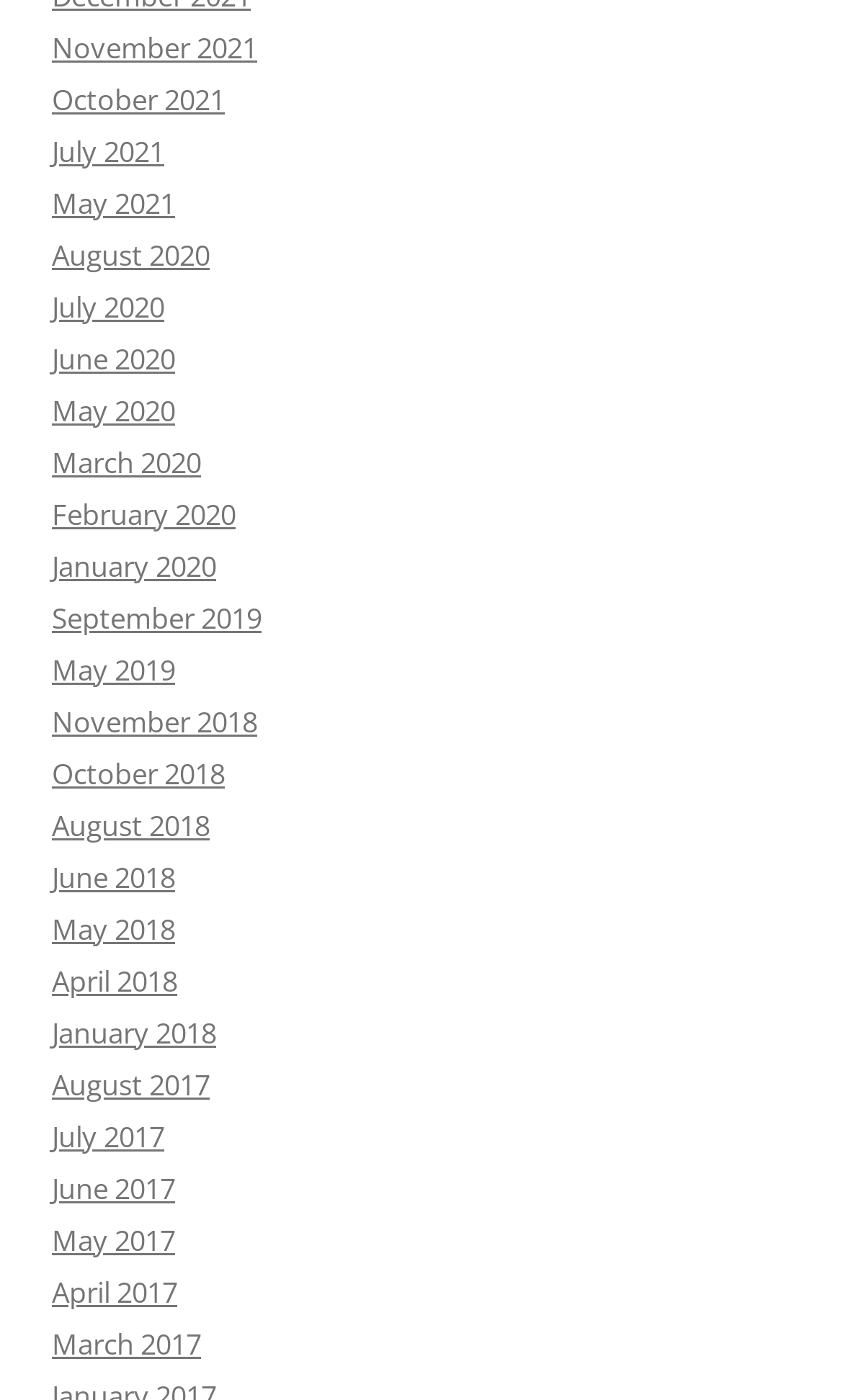Please reply to the following question with a single word or a short phrase:
What is the earliest month listed?

April 2017